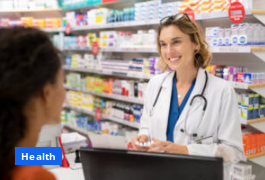What is the focus of the services offered?
Please provide a single word or phrase answer based on the image.

Health